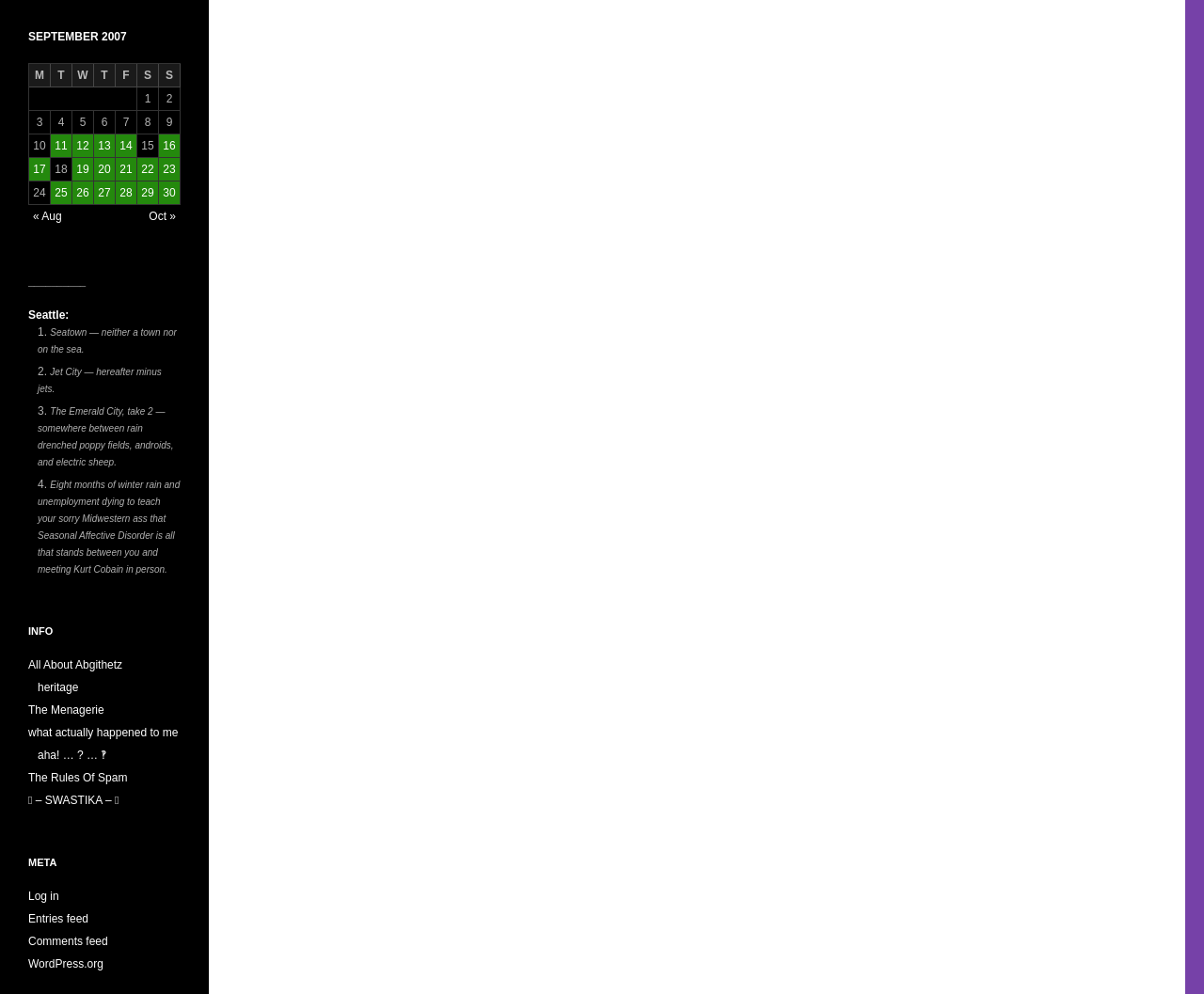Pinpoint the bounding box coordinates of the element that must be clicked to accomplish the following instruction: "Click on '« Aug'". The coordinates should be in the format of four float numbers between 0 and 1, i.e., [left, top, right, bottom].

[0.027, 0.211, 0.051, 0.225]